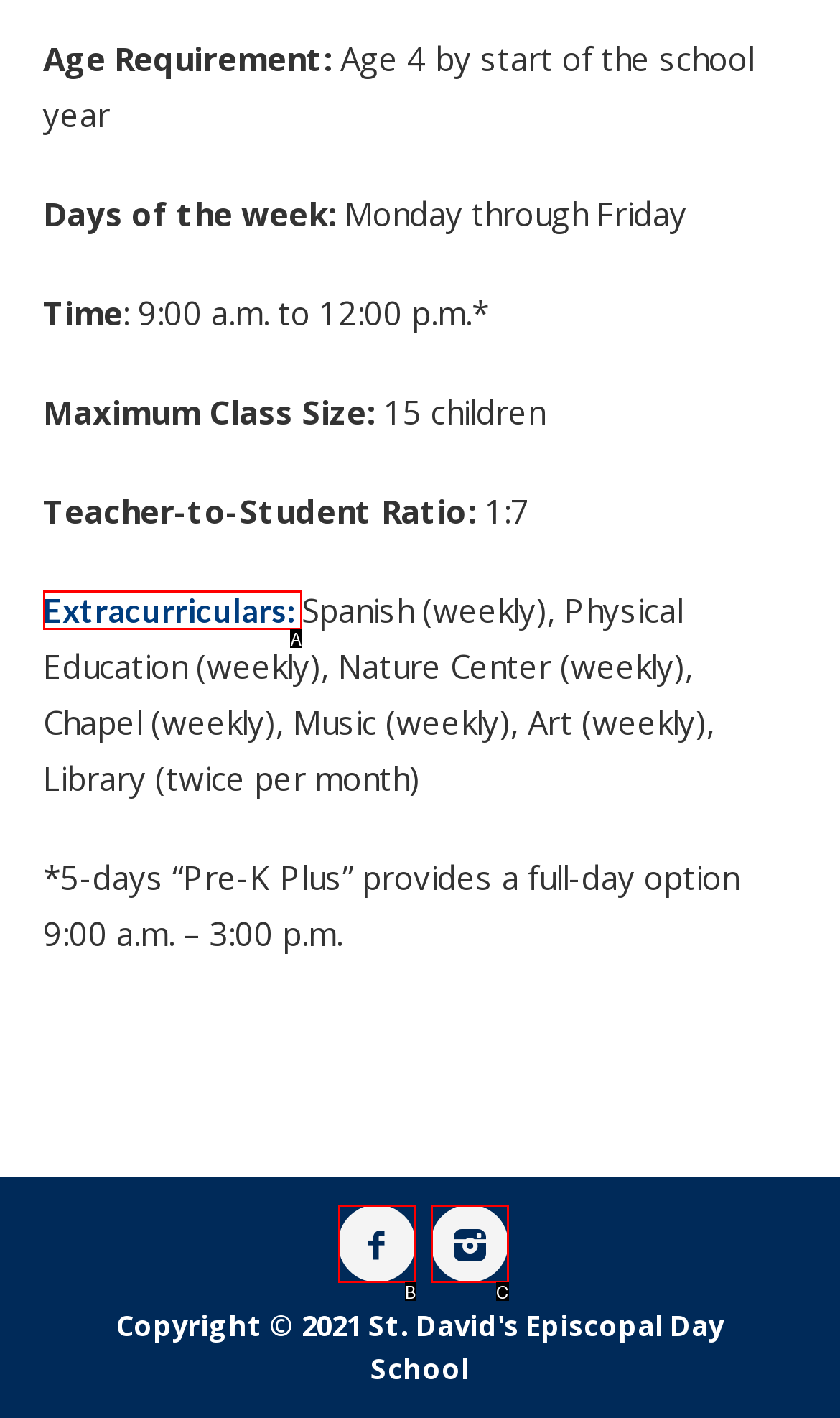Identify the letter that best matches this UI element description: title="Instagram"
Answer with the letter from the given options.

C